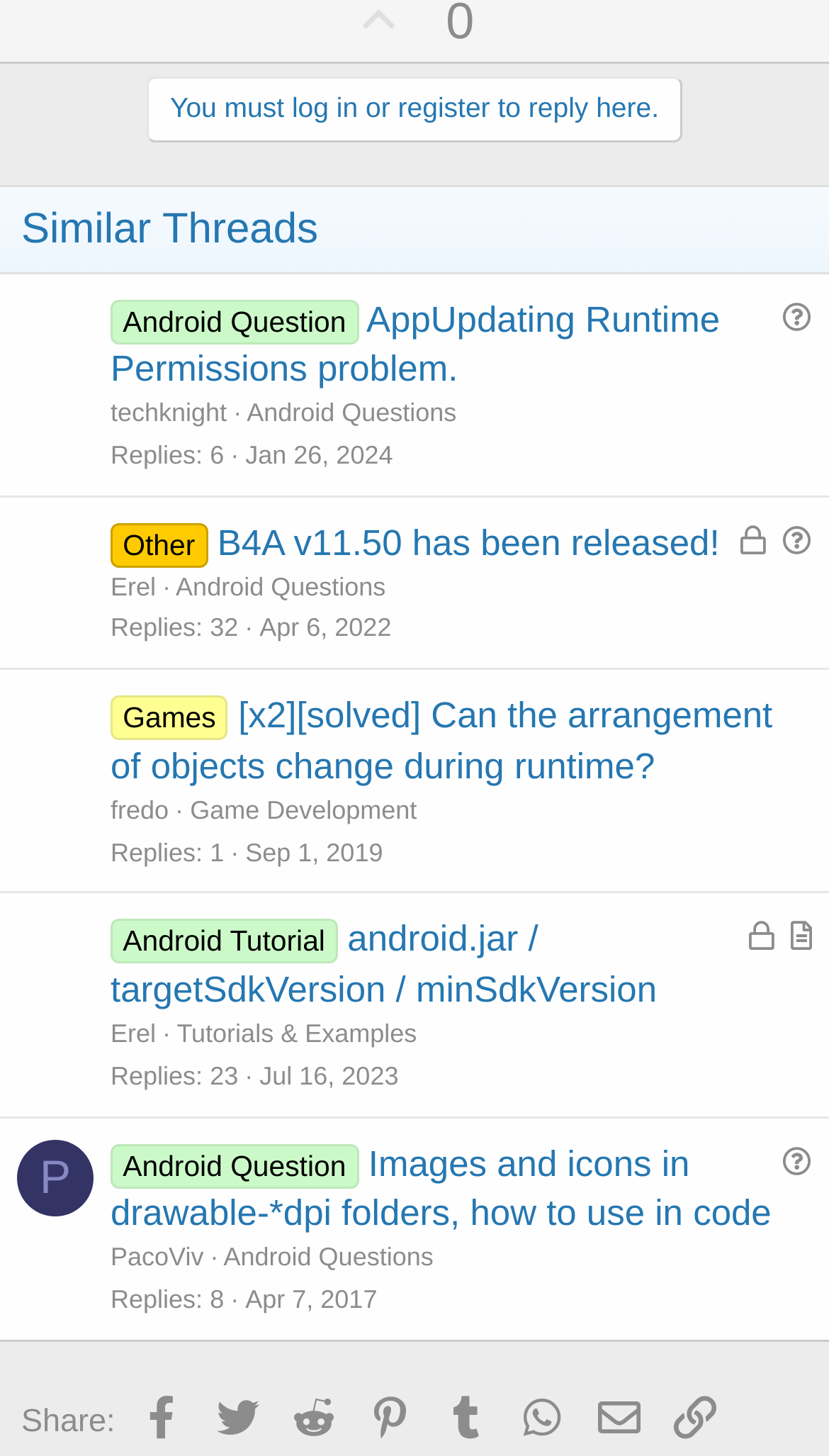Pinpoint the bounding box coordinates of the area that should be clicked to complete the following instruction: "Click on the 'Jan 26, 2024' date link". The coordinates must be given as four float numbers between 0 and 1, i.e., [left, top, right, bottom].

[0.296, 0.302, 0.474, 0.323]